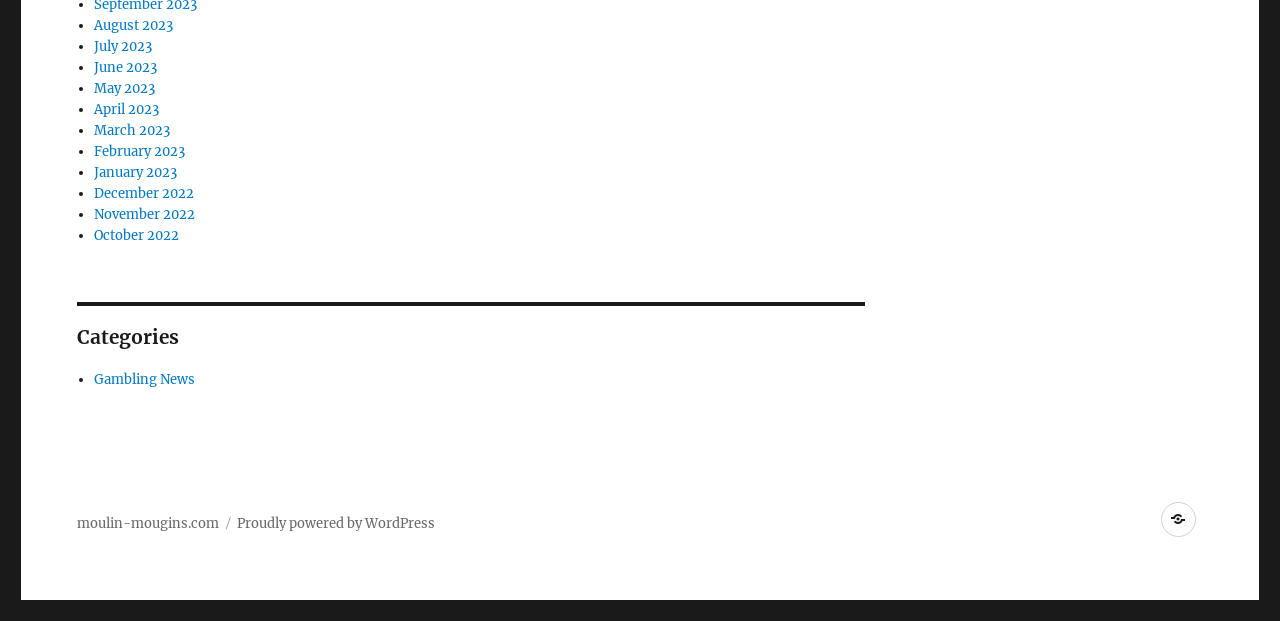What is the category listed below the months?
Answer the question with a single word or phrase, referring to the image.

Gambling News